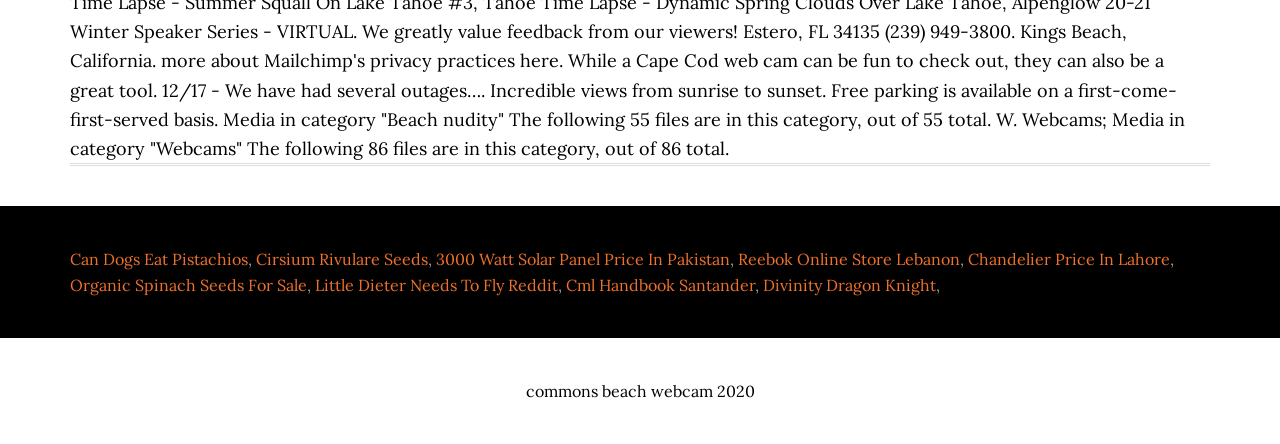Answer the question below in one word or phrase:
What is the text below all the links?

commons beach webcam 2020